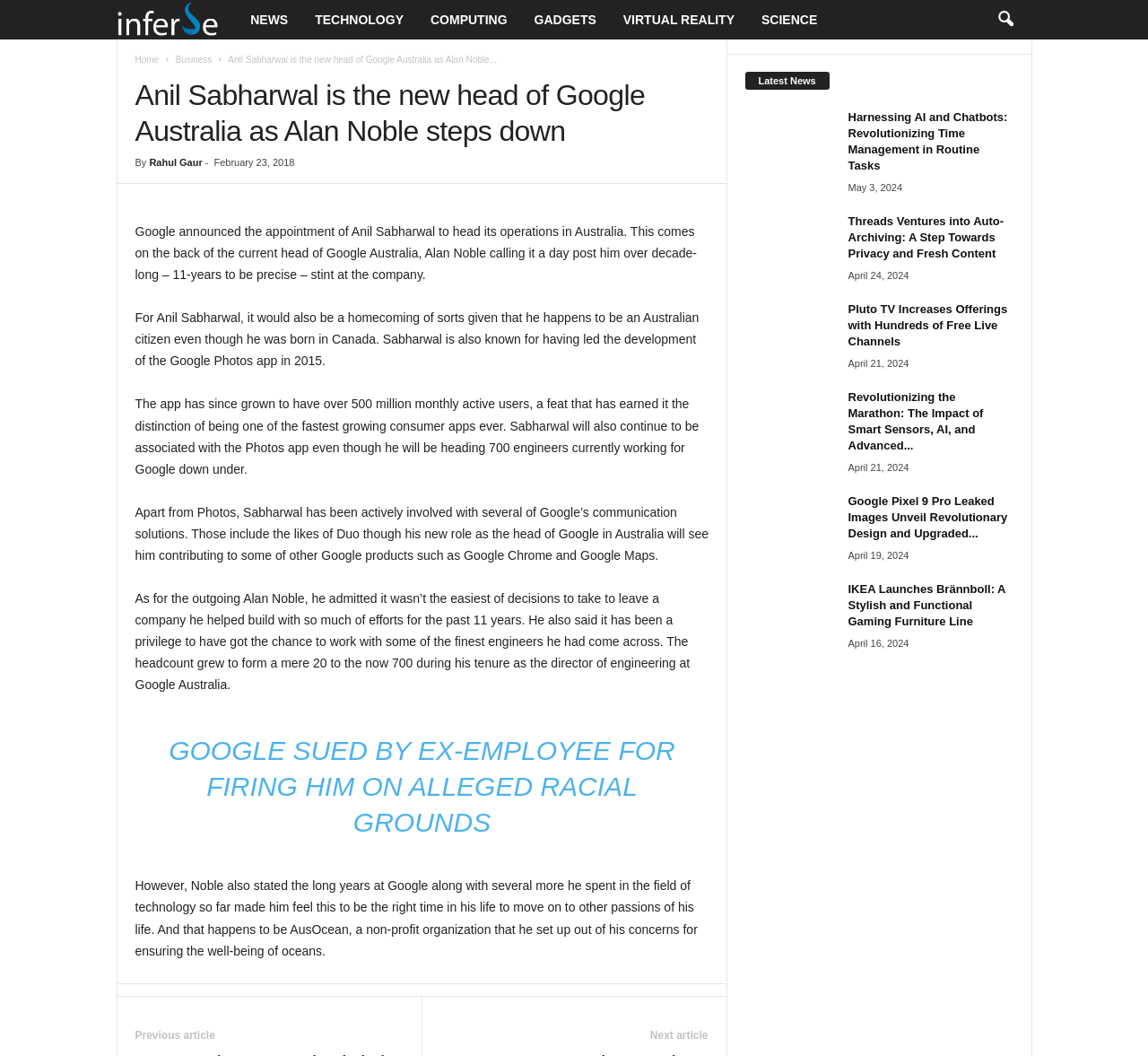Please determine the bounding box coordinates of the element to click in order to execute the following instruction: "read about Harnessing AI and Chatbots". The coordinates should be four float numbers between 0 and 1, specified as [left, top, right, bottom].

[0.739, 0.104, 0.883, 0.165]